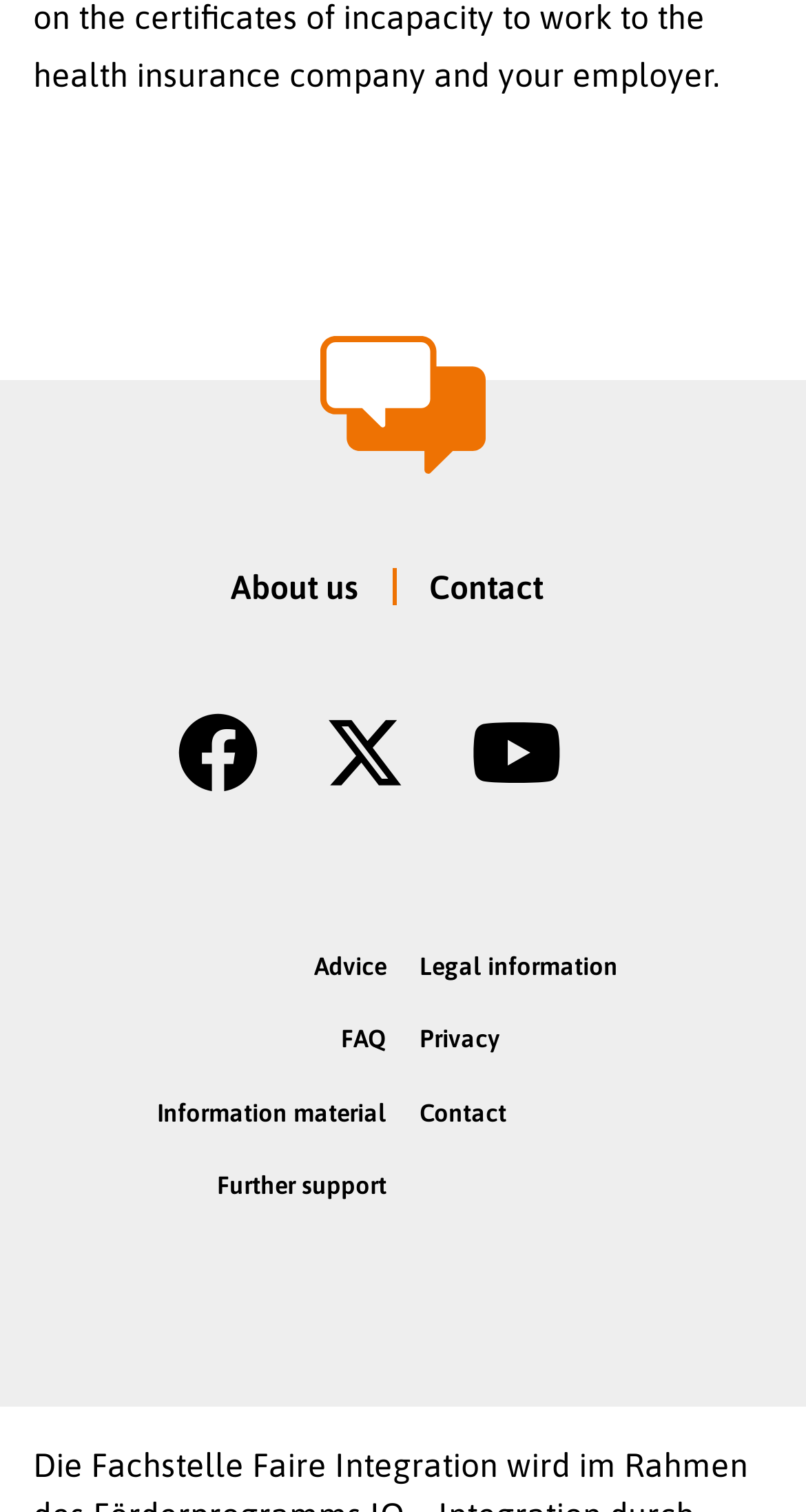Could you specify the bounding box coordinates for the clickable section to complete the following instruction: "Click on About us"?

[0.265, 0.376, 0.491, 0.4]